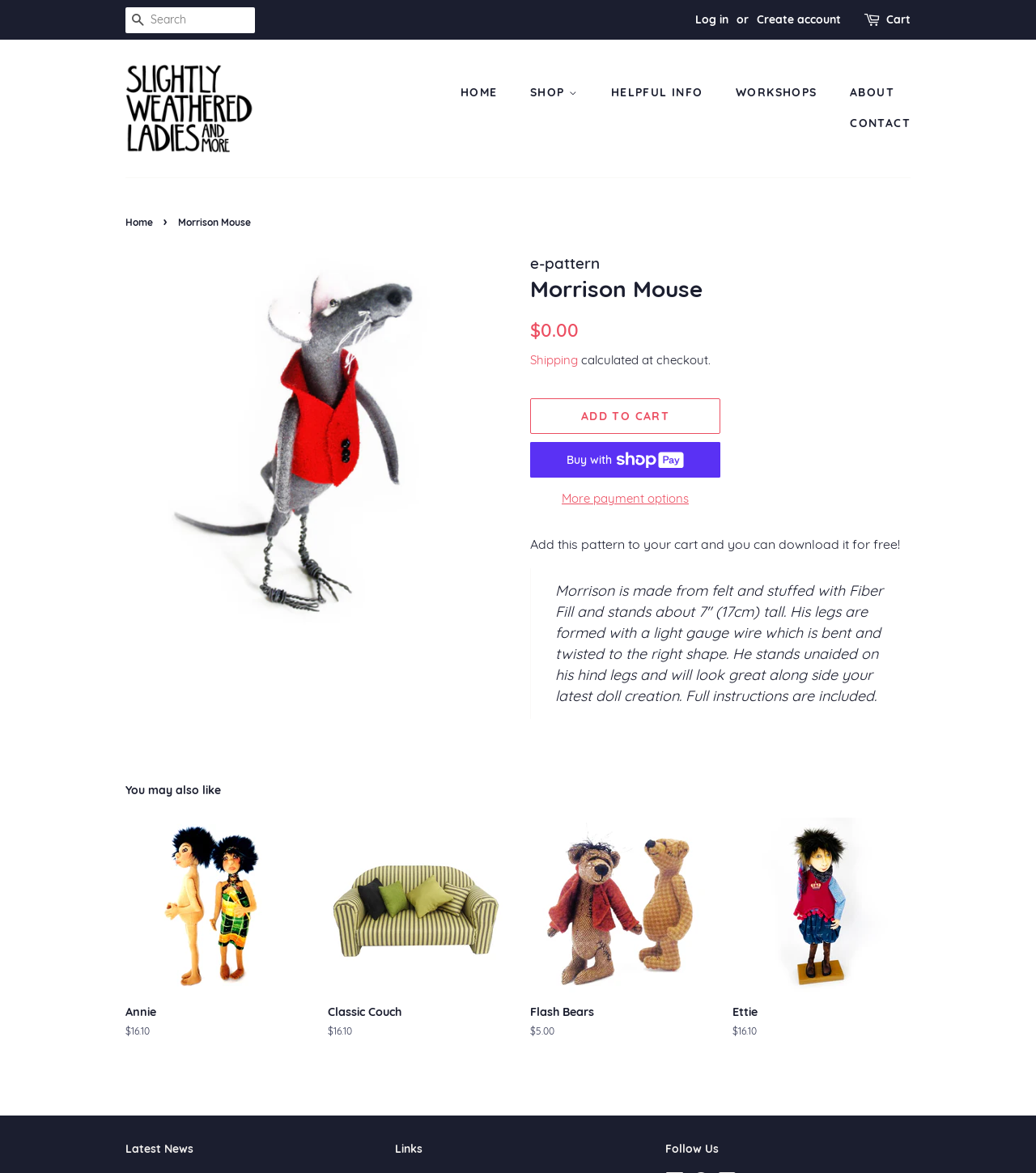Given the element description "Annie Regular price $16.10" in the screenshot, predict the bounding box coordinates of that UI element.

[0.121, 0.697, 0.293, 0.91]